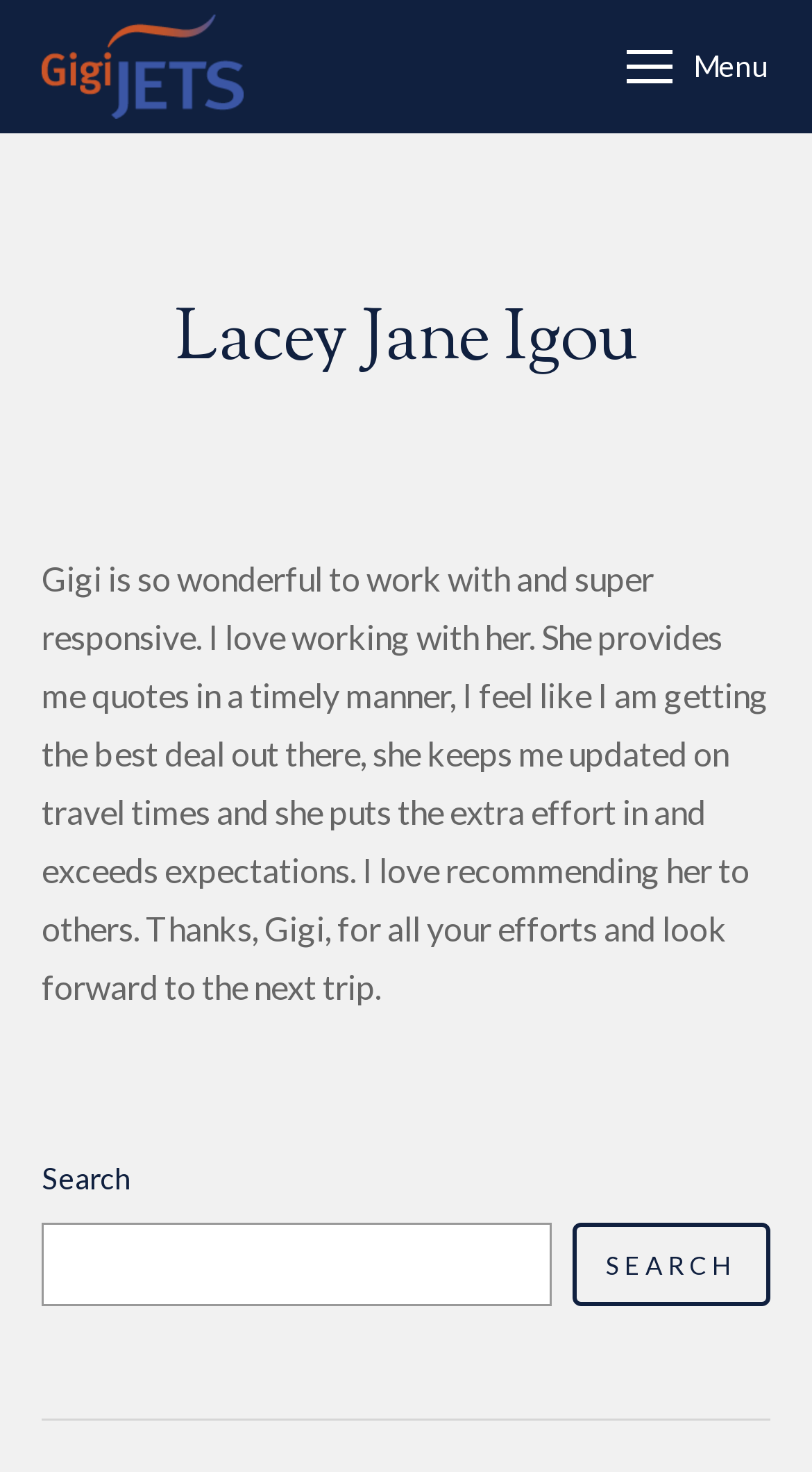Provide a brief response in the form of a single word or phrase:
What is the name of the person being referred to?

Lacey Jane Igou